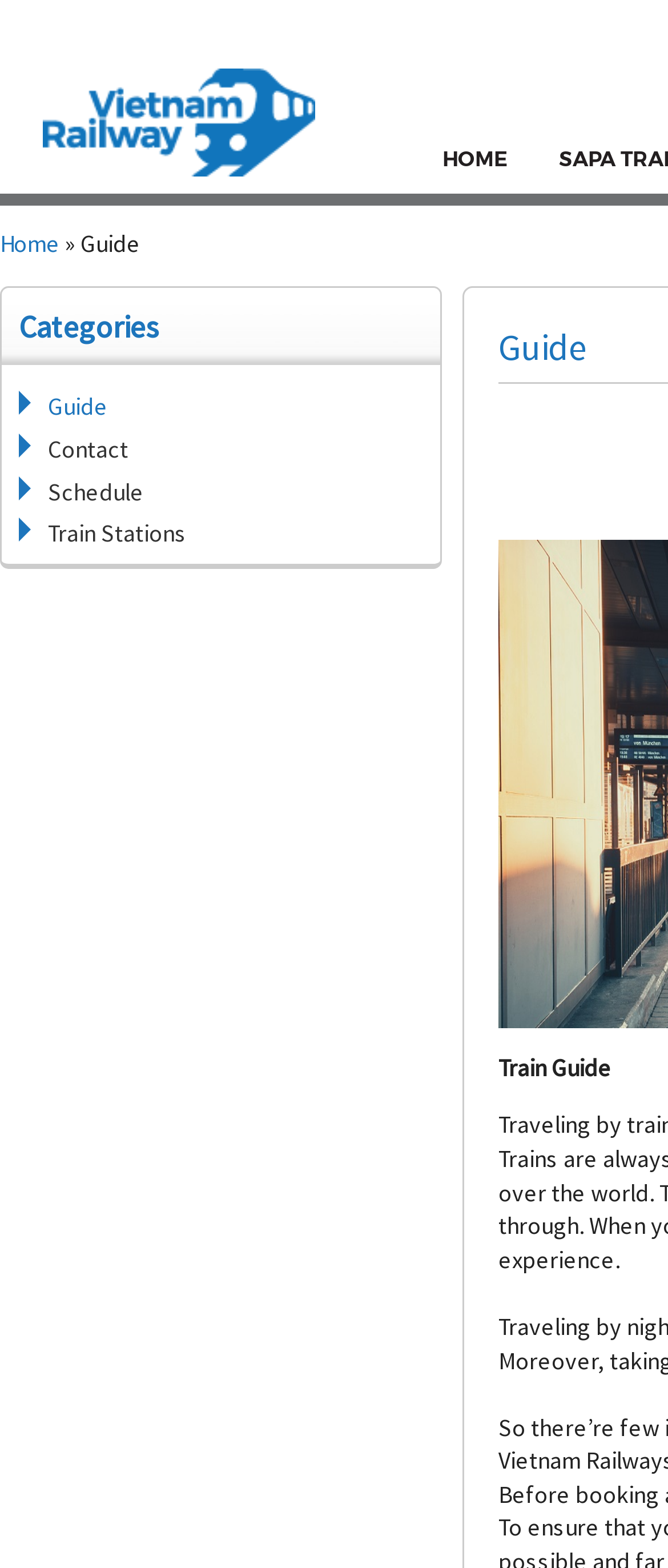Please answer the following question using a single word or phrase: 
What is the text of the static text element at the top right corner?

Train Guide